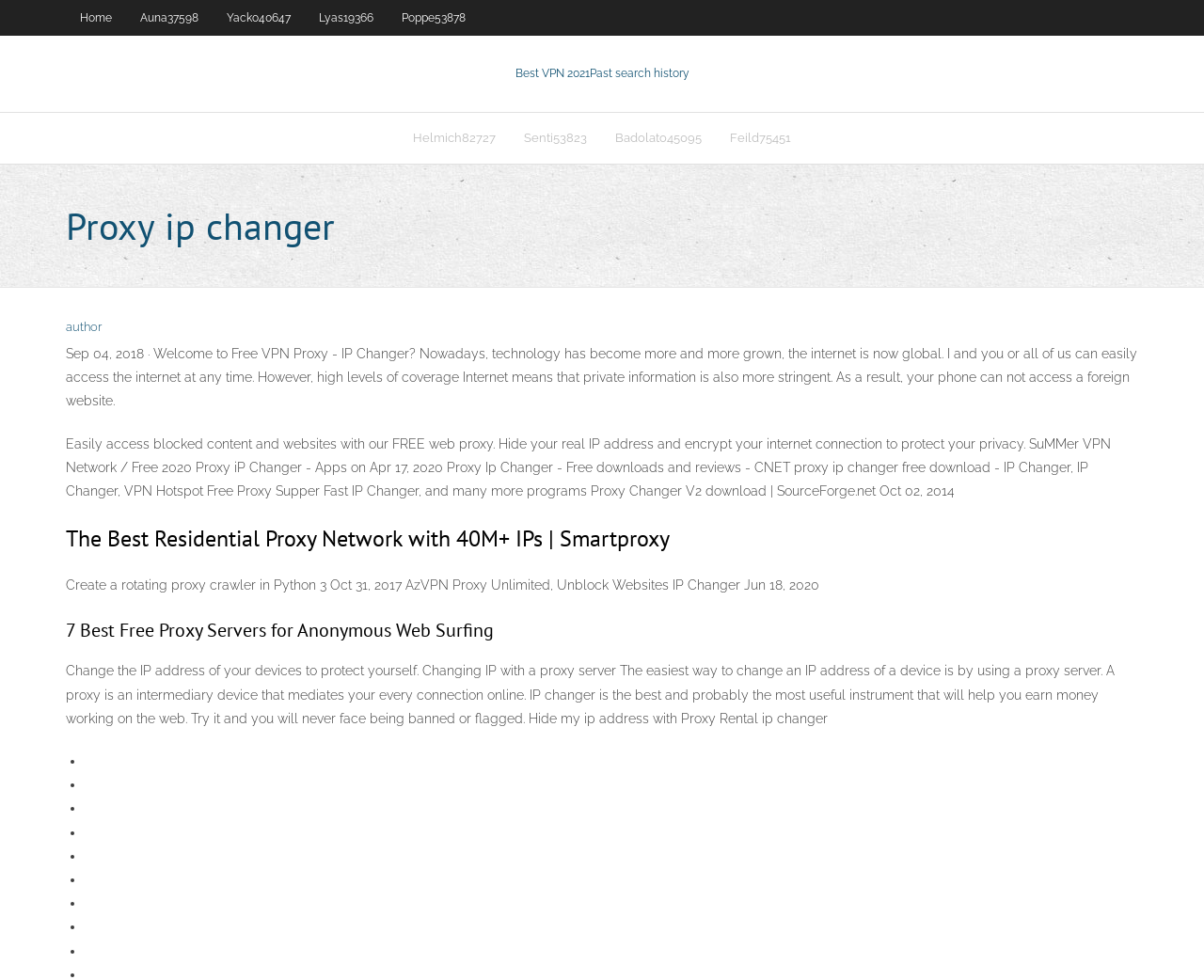Find the bounding box coordinates of the element I should click to carry out the following instruction: "Visit Home page".

None